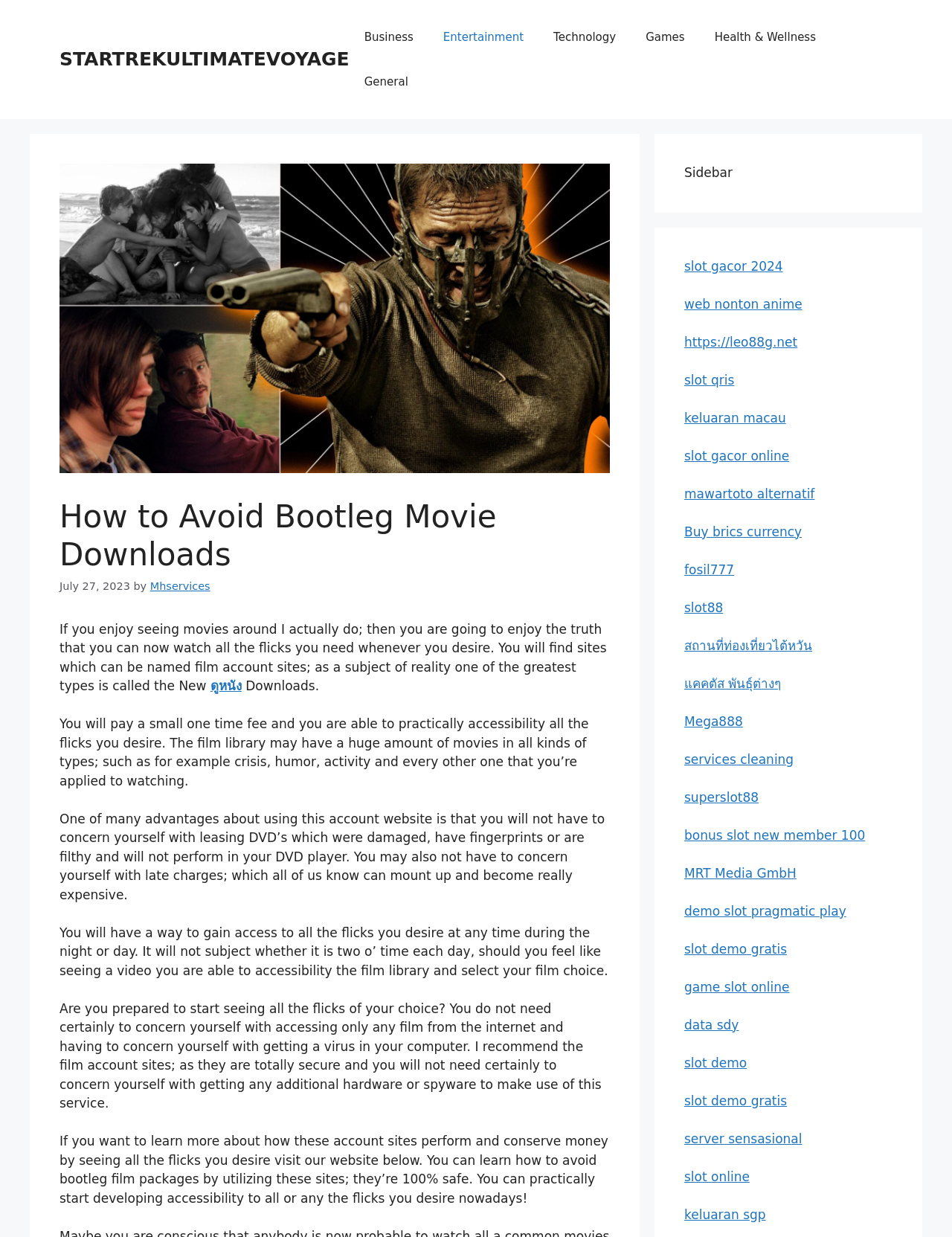What is the main topic of the webpage?
Deliver a detailed and extensive answer to the question.

The main topic of the webpage is about movie downloads, specifically how to avoid bootleg movie downloads. This is evident from the heading 'How to Avoid Bootleg Movie Downloads' and the content of the webpage which discusses the benefits of using film account sites to access movies.